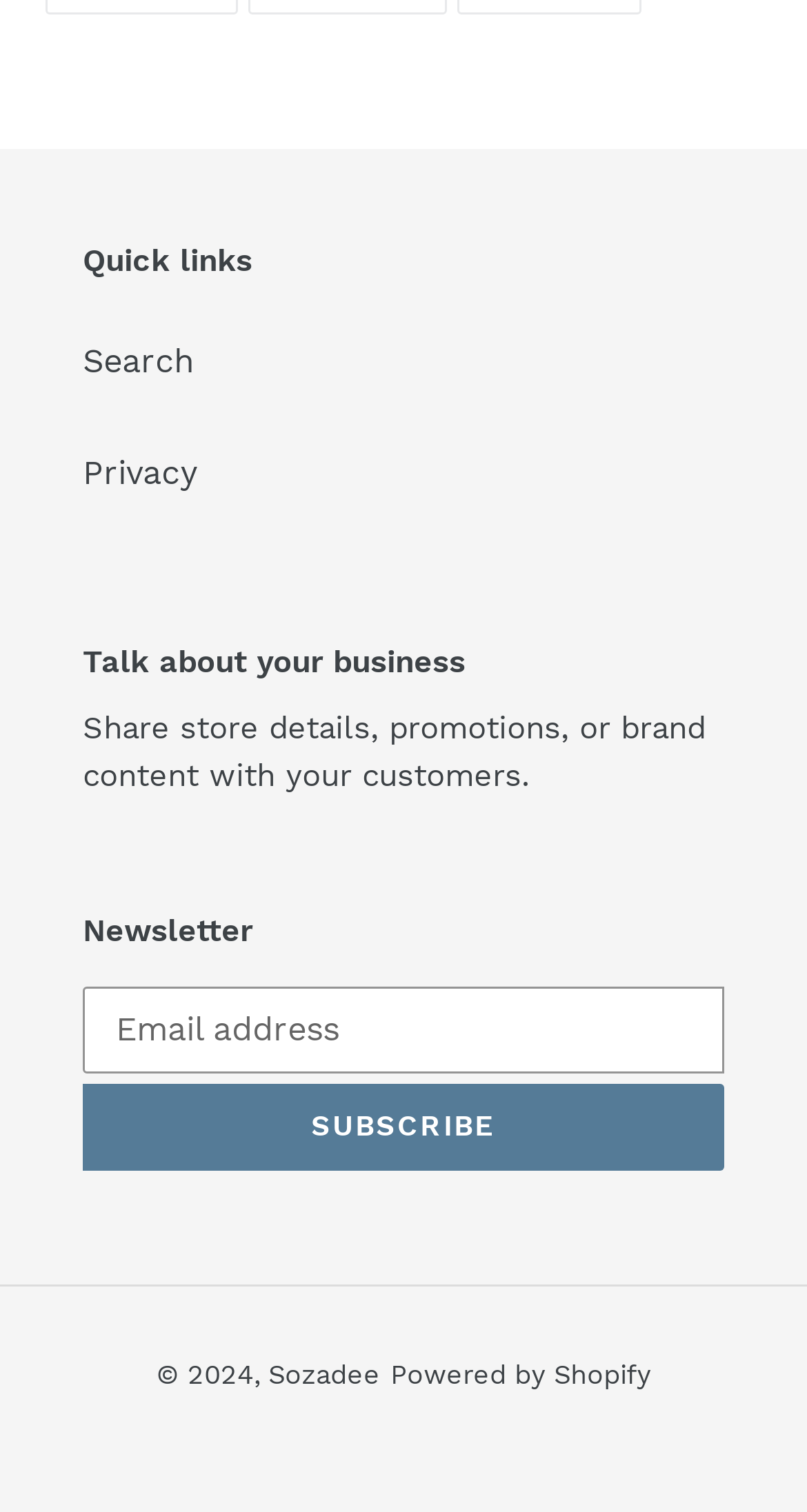Based on the element description Powered by Shopify, identify the bounding box coordinates for the UI element. The coordinates should be in the format (top-left x, top-left y, bottom-right x, bottom-right y) and within the 0 to 1 range.

[0.483, 0.898, 0.806, 0.919]